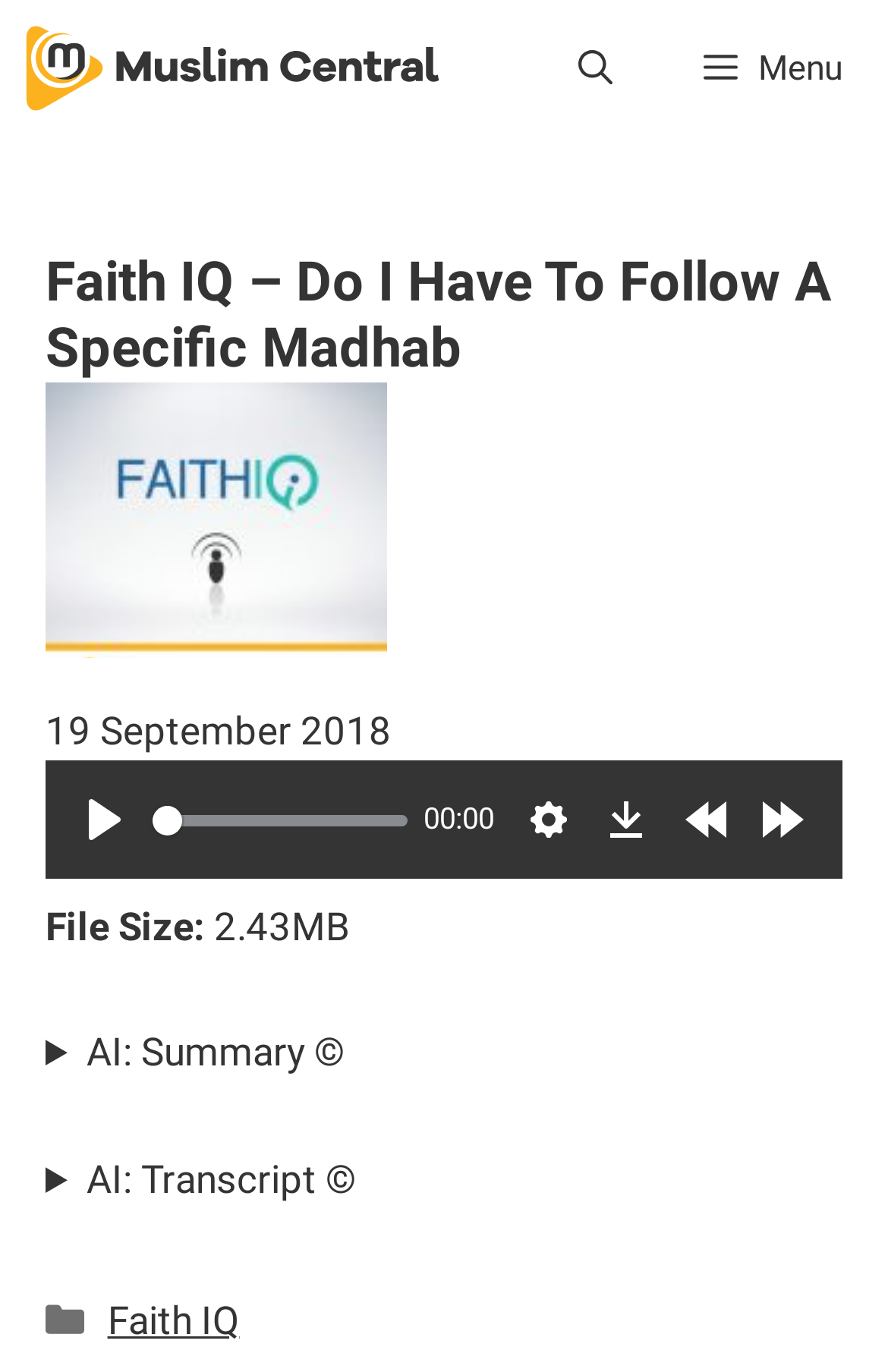Provide a short answer using a single word or phrase for the following question: 
Can the audio be downloaded?

Yes